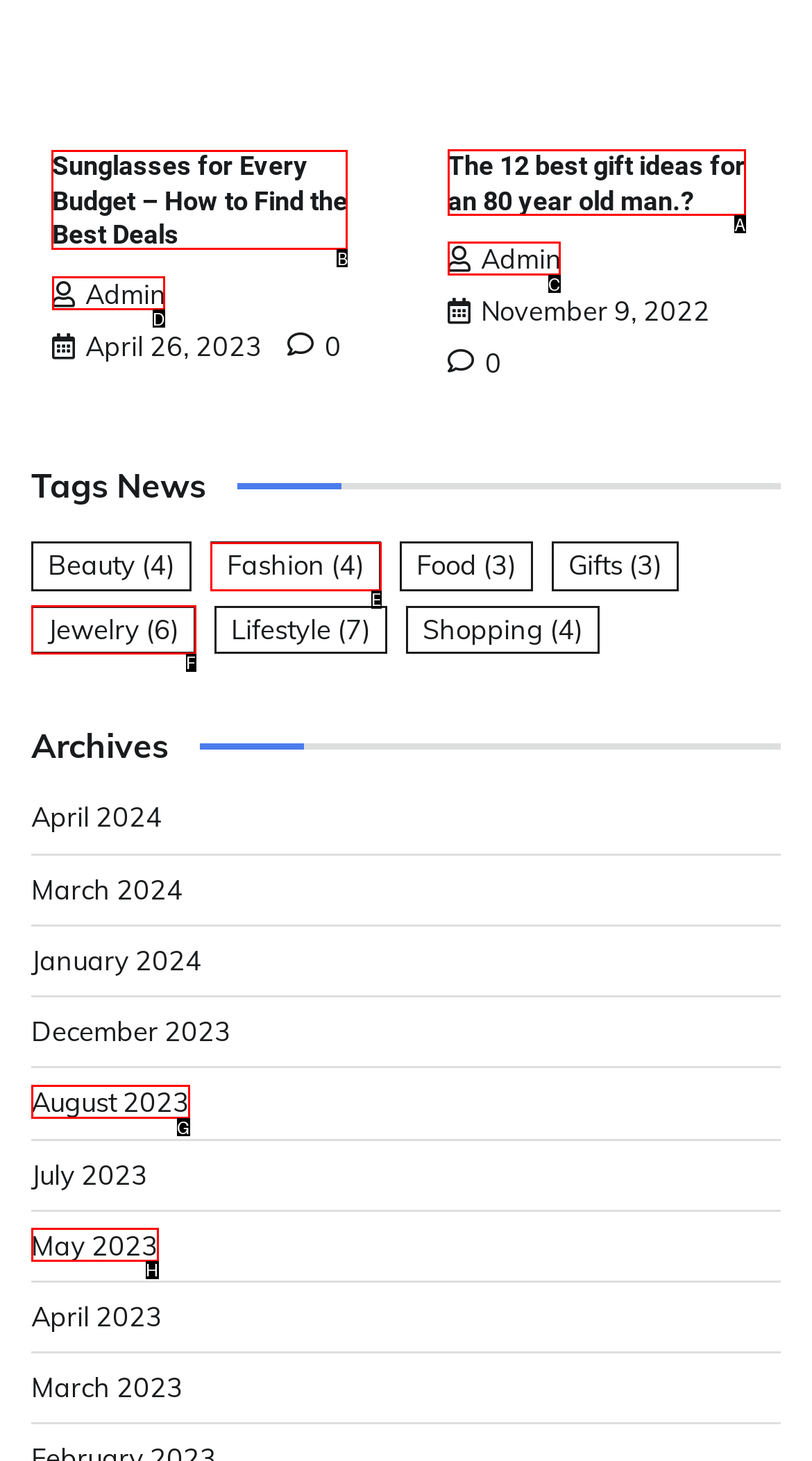Select the letter associated with the UI element you need to click to perform the following action: Click on the 'Sunglasses for Every Budget – How to Find the Best Deals' link
Reply with the correct letter from the options provided.

B